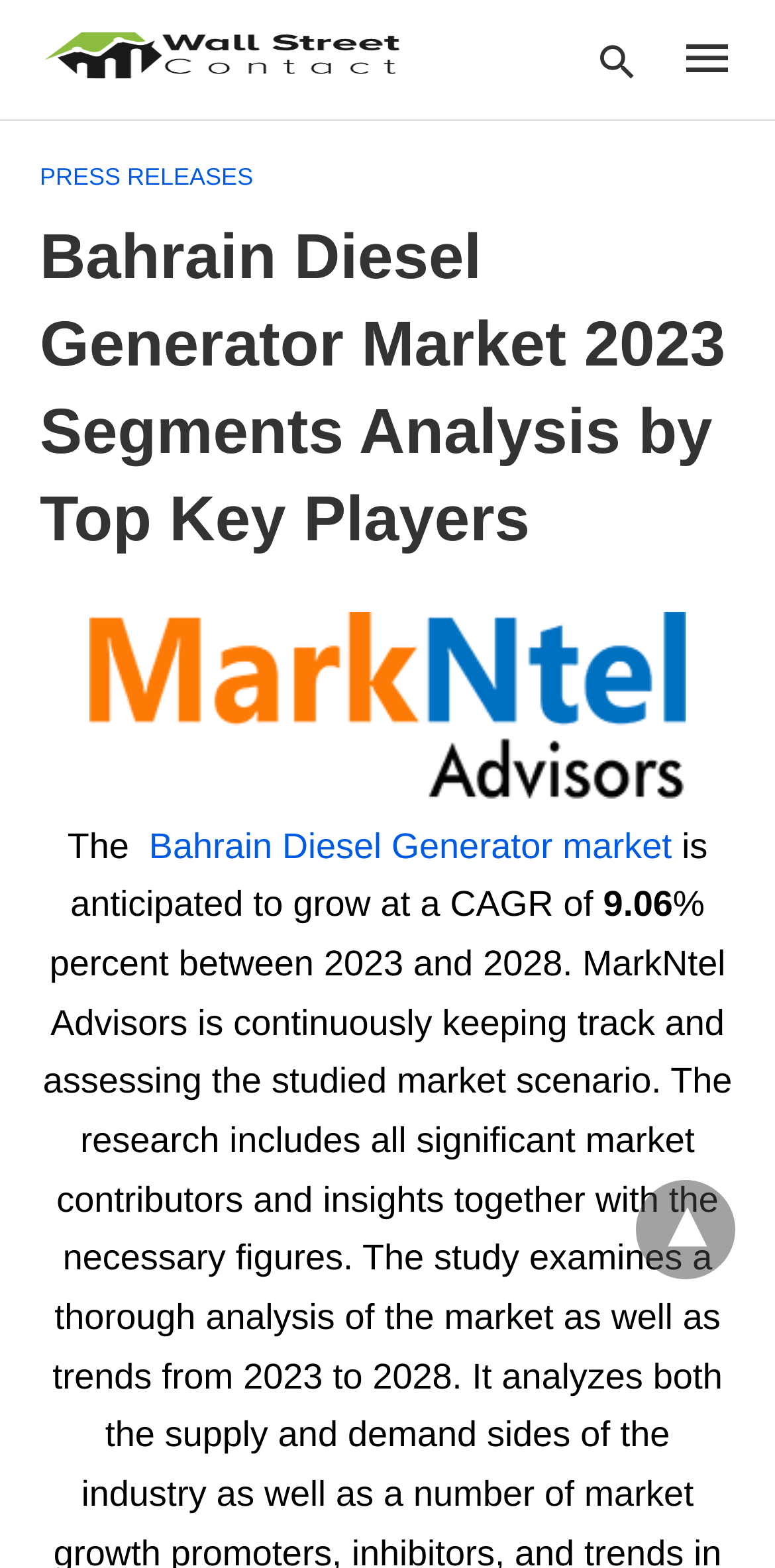What is the expected growth rate of the market? Analyze the screenshot and reply with just one word or a short phrase.

9.06% CAGR